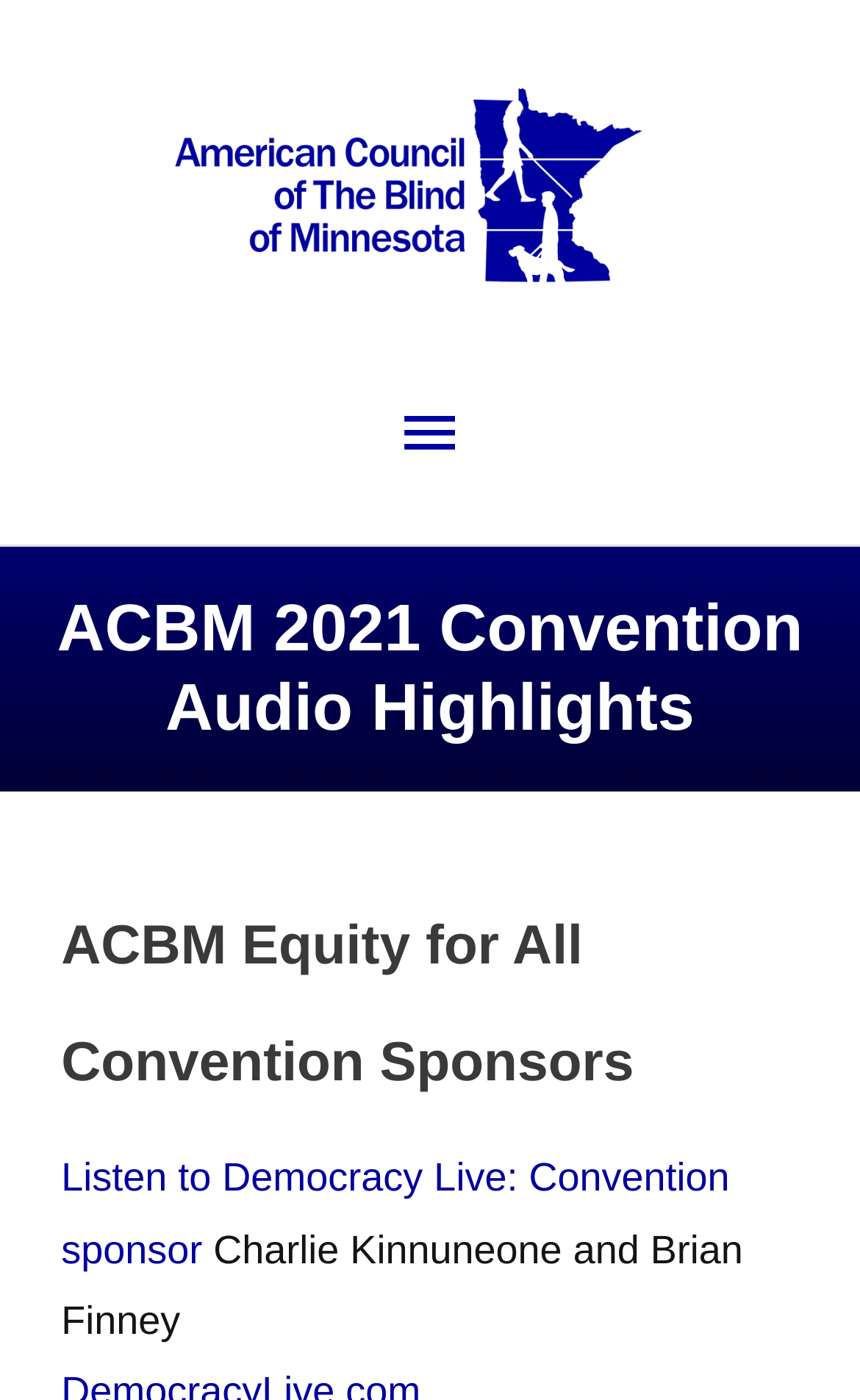Describe the webpage meticulously, covering all significant aspects.

The webpage is about the ACBM 2021 Convention Audio Highlights, specifically highlighting the American Council of the Blind of Minnesota. At the top-left corner, there is an image and a link with the same name, "American Council of the Blind of Minnesota". 

Below the image and link, there is a main heading "ACBM 2021 Convention Audio Highlights" that spans almost the entire width of the page. Underneath this heading, there are three subheadings: "ACBM Equity for All", "Convention Sponsors", and a link "Listen to Democracy Live: Convention sponsor" with a brief description "Charlie Kinnuneone and Brian Finney". 

On the right side of the page, there is a button labeled "Main Menu" which is not expanded by default.